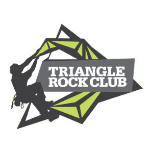Describe all the important aspects and details of the image.

The image features the logo of the Triangle Rock Club, a climbing facility known for its commitment to fostering a vibrant climbing community. The design incorporates a dynamic silhouette of a climber in action, which symbolizes adventure and the sport's challenges. The background features an abstract geometric pattern in shades of green and gray, representing the club's focus on climbing and outdoor activities. This logo not only showcases the identity of the Triangle Rock Club but also evokes a sense of energy and enthusiasm for climbing and fitness, appealing to outdoor enthusiasts and those passionate about the sport.